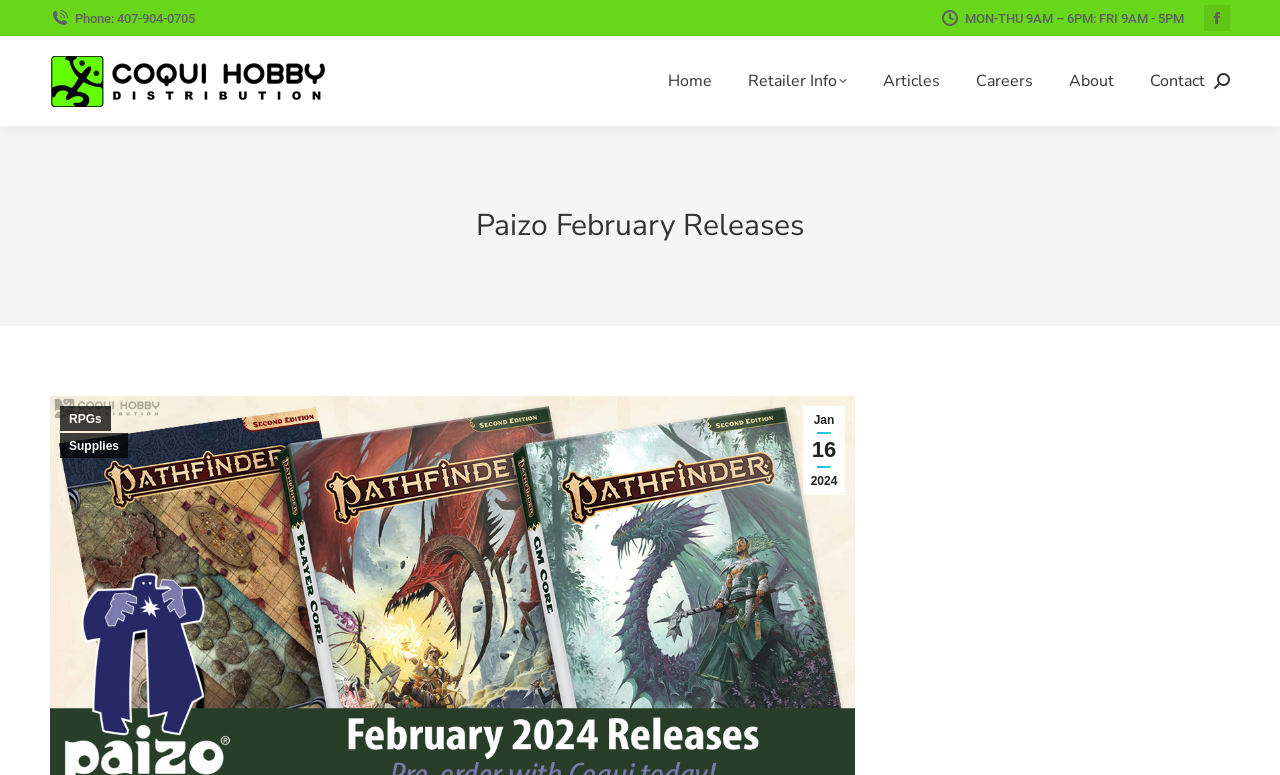Bounding box coordinates should be provided in the format (top-left x, top-left y, bottom-right x, bottom-right y) with all values between 0 and 1. Identify the bounding box for this UI element: Retailer Info

[0.581, 0.07, 0.665, 0.139]